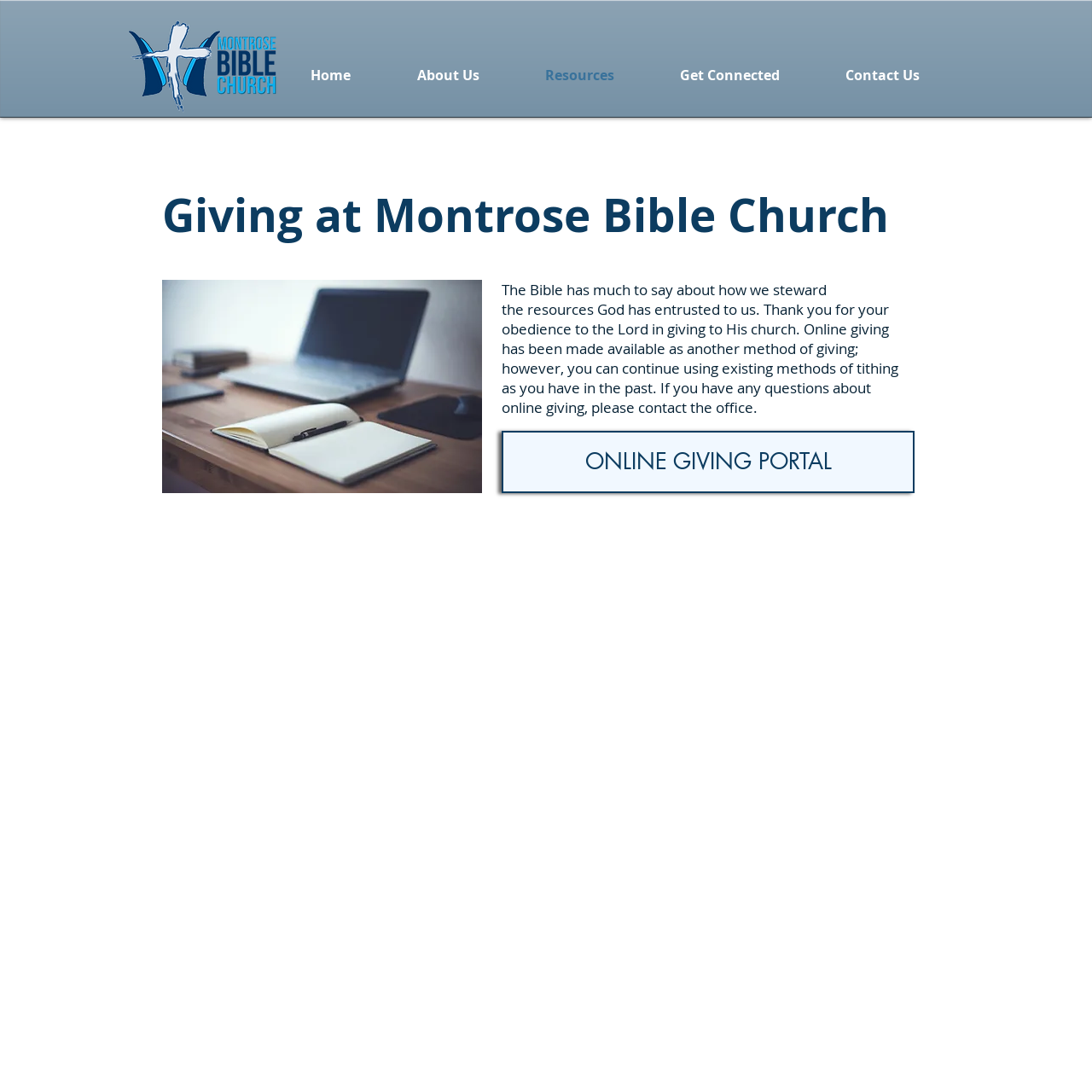Answer the question using only one word or a concise phrase: What is the purpose of online giving?

To steward resources God has entrusted